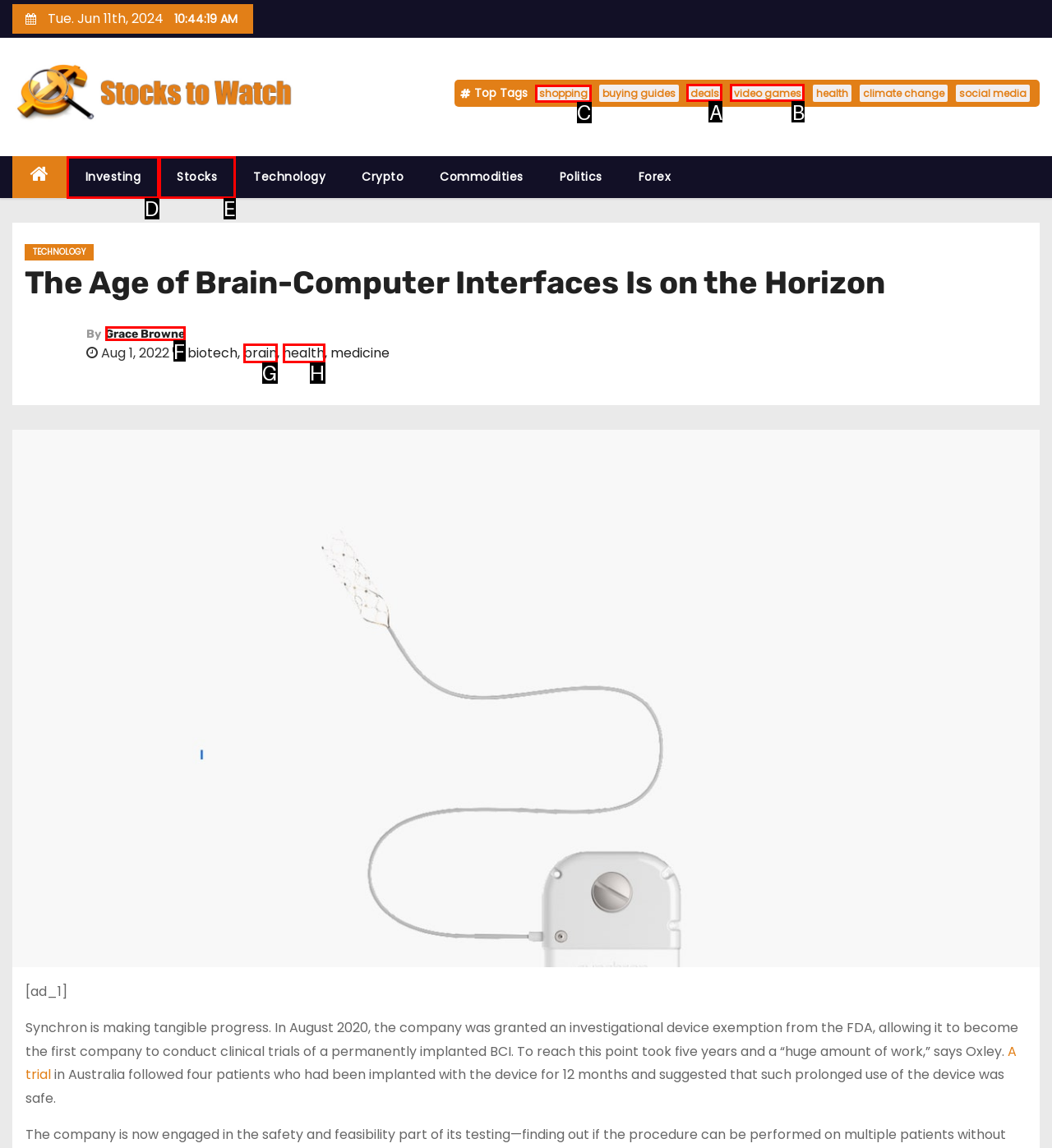Identify the correct HTML element to click for the task: Go to shopping. Provide the letter of your choice.

C